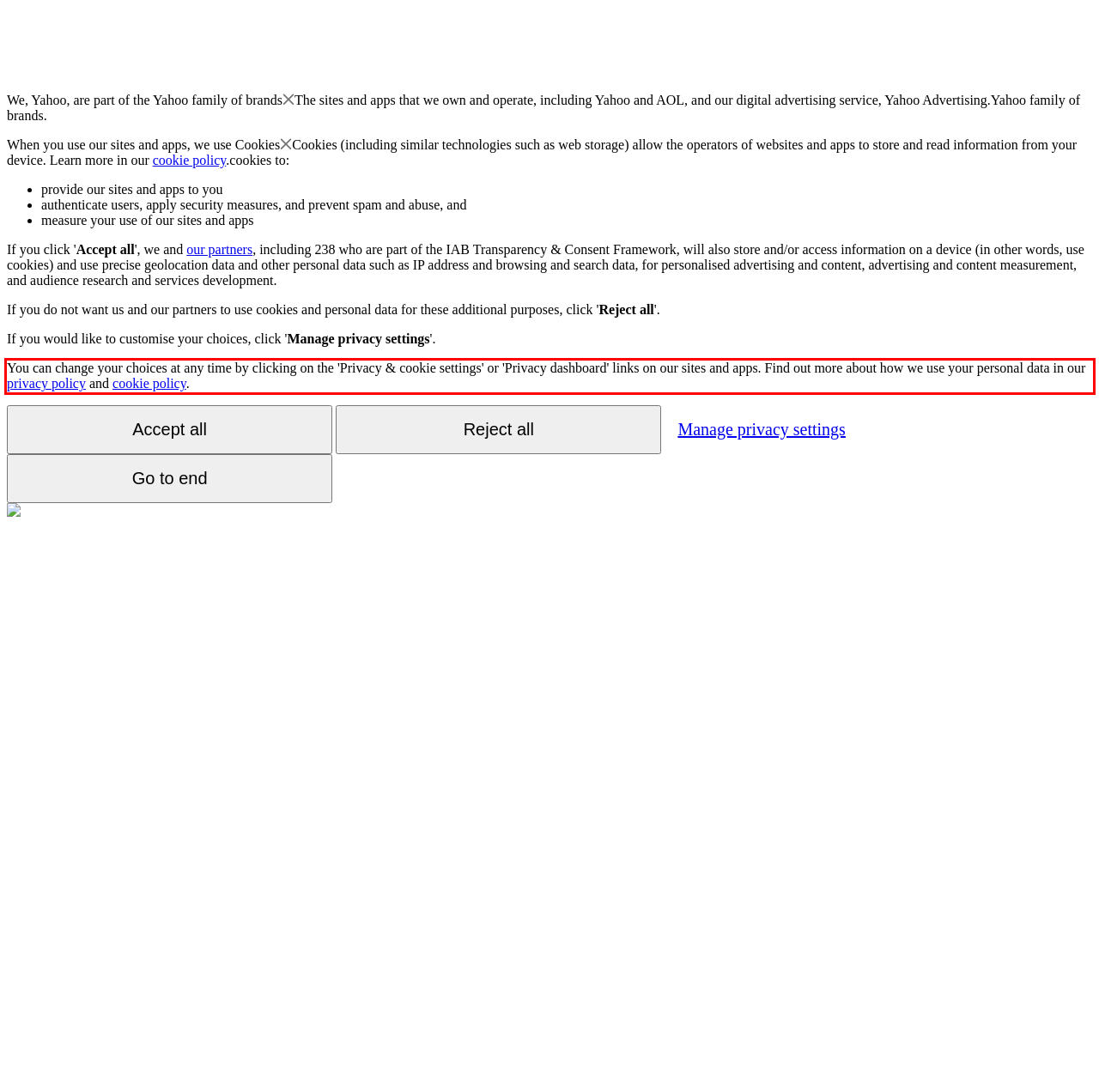Within the provided webpage screenshot, find the red rectangle bounding box and perform OCR to obtain the text content.

You can change your choices at any time by clicking on the 'Privacy & cookie settings' or 'Privacy dashboard' links on our sites and apps. Find out more about how we use your personal data in our privacy policy and cookie policy.